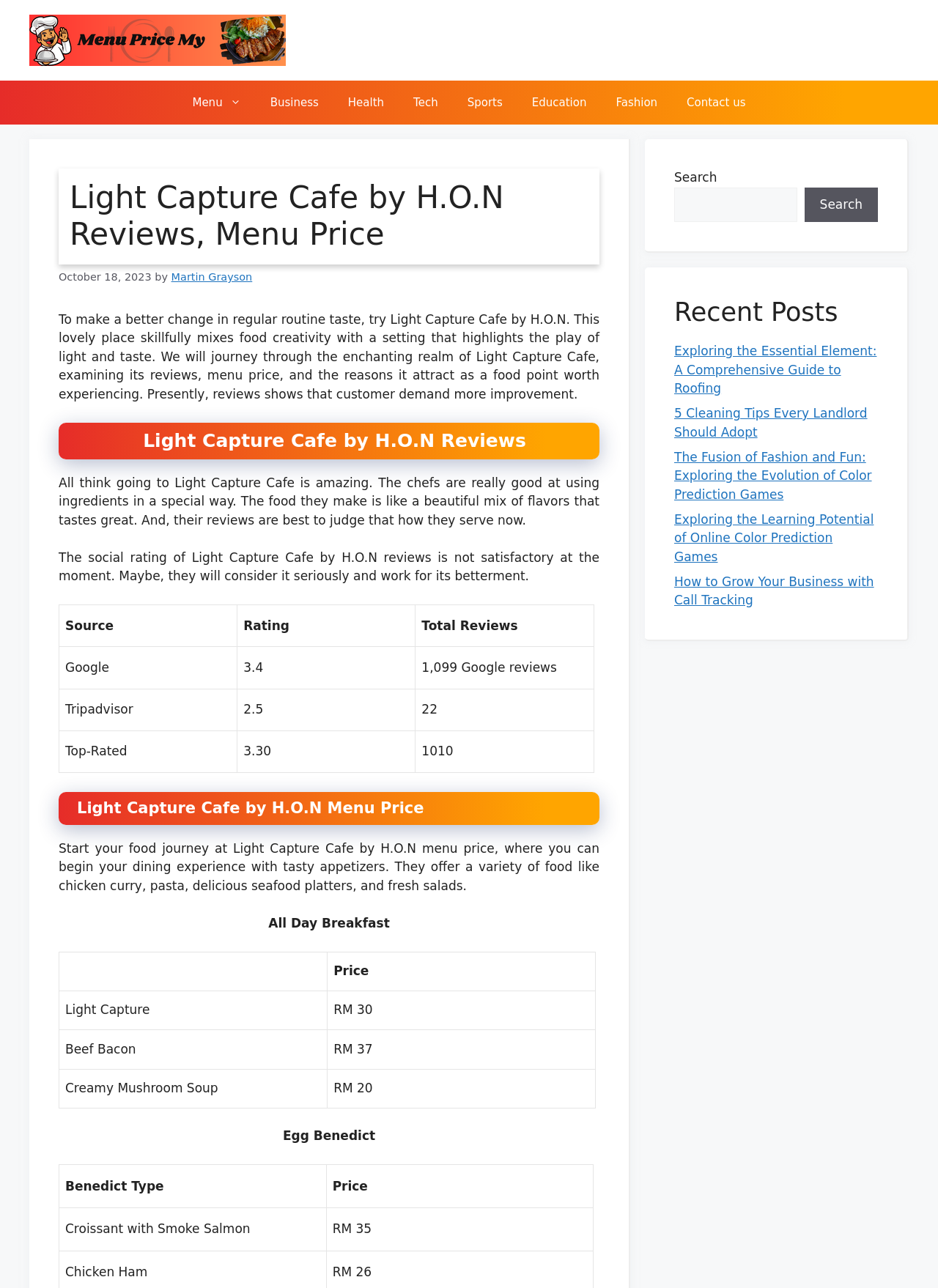Please determine the bounding box coordinates of the area that needs to be clicked to complete this task: 'Check the menu price of Light Capture'. The coordinates must be four float numbers between 0 and 1, formatted as [left, top, right, bottom].

[0.063, 0.77, 0.349, 0.8]